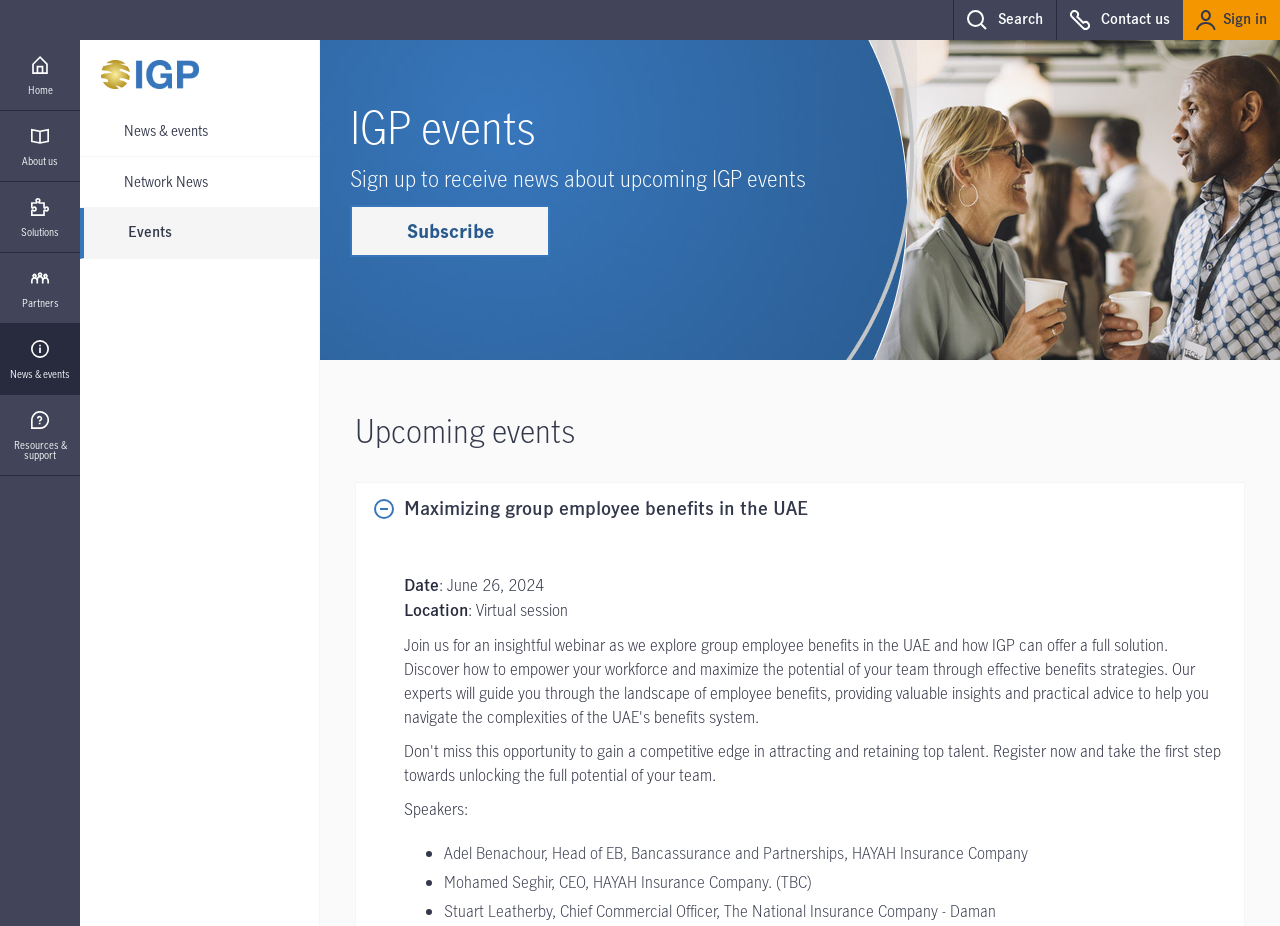Provide a brief response in the form of a single word or phrase:
What is the topic of the event on June 26, 2024?

Maximizing group employee benefits